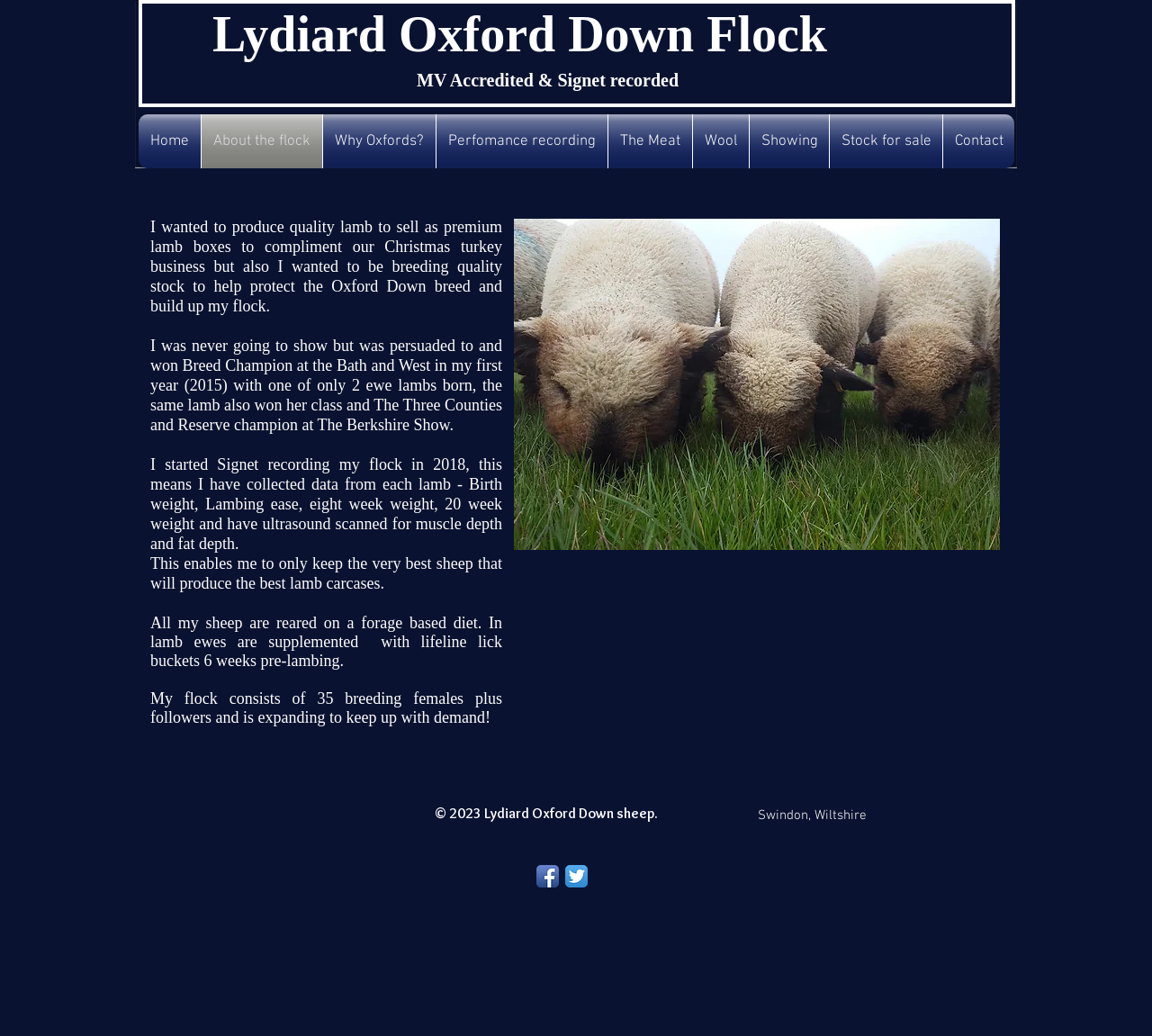Can you show the bounding box coordinates of the region to click on to complete the task described in the instruction: "Visit the Facebook page"?

[0.466, 0.835, 0.485, 0.857]